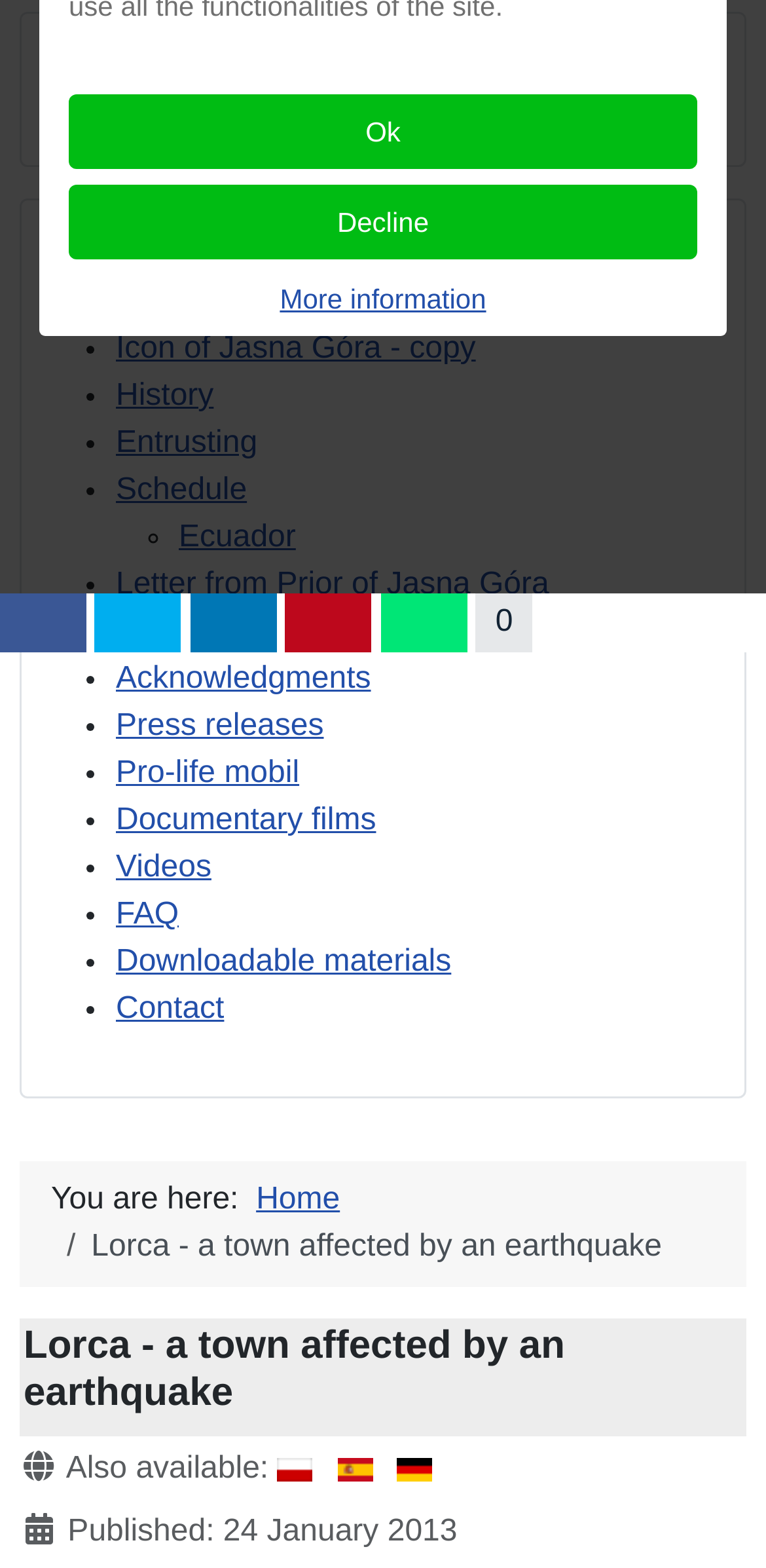Based on the description "Downloadable materials", find the bounding box of the specified UI element.

[0.151, 0.603, 0.589, 0.624]